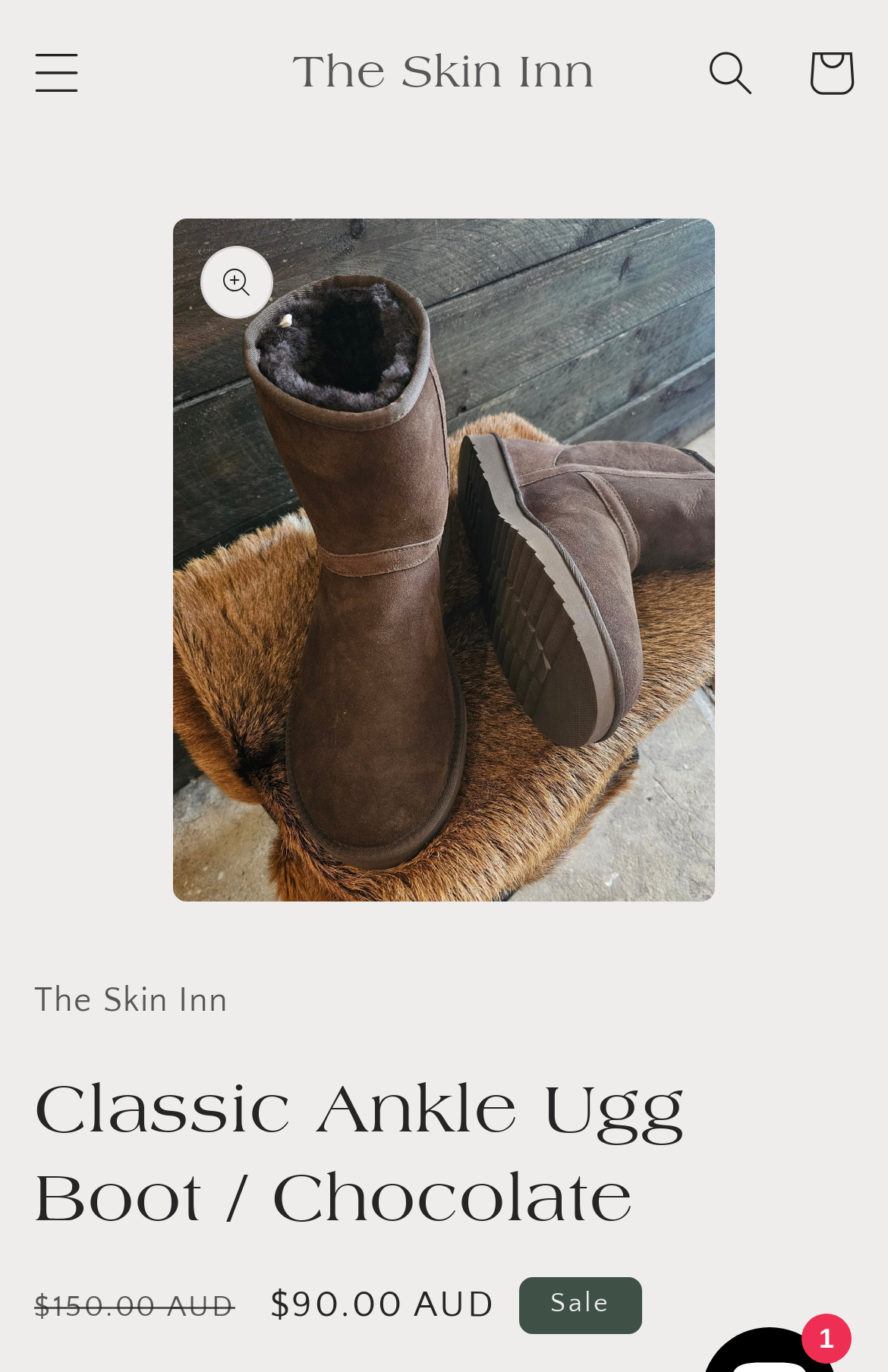Provide the bounding box coordinates in the format (top-left x, top-left y, bottom-right x, bottom-right y). All values are floating point numbers between 0 and 1. Determine the bounding box coordinate of the UI element described as: Cart

[0.879, 0.017, 0.992, 0.09]